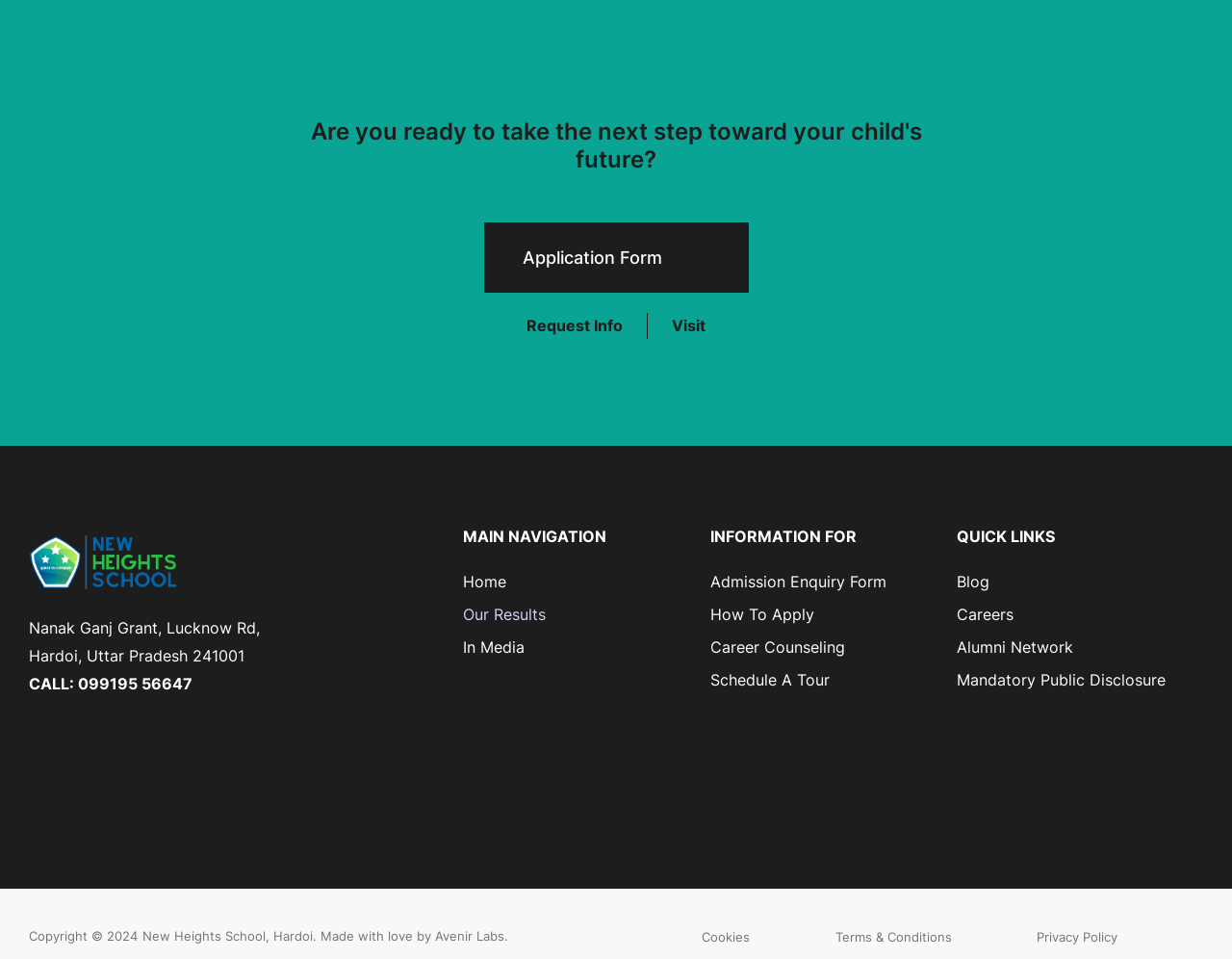What is the copyright year?
Refer to the screenshot and answer in one word or phrase.

2024